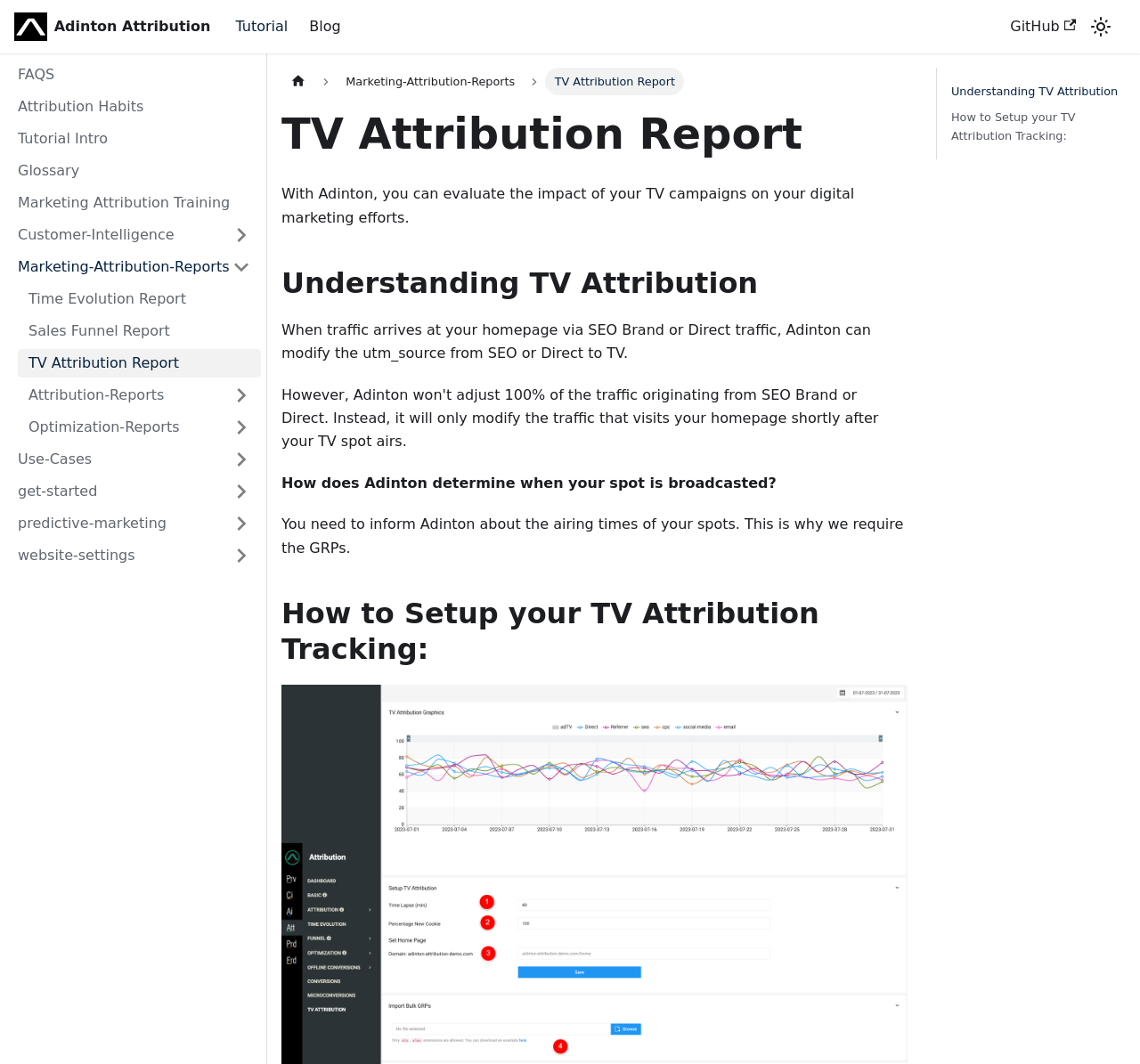What is the topic of the current webpage?
Based on the visual, give a brief answer using one word or a short phrase.

TV Attribution Report